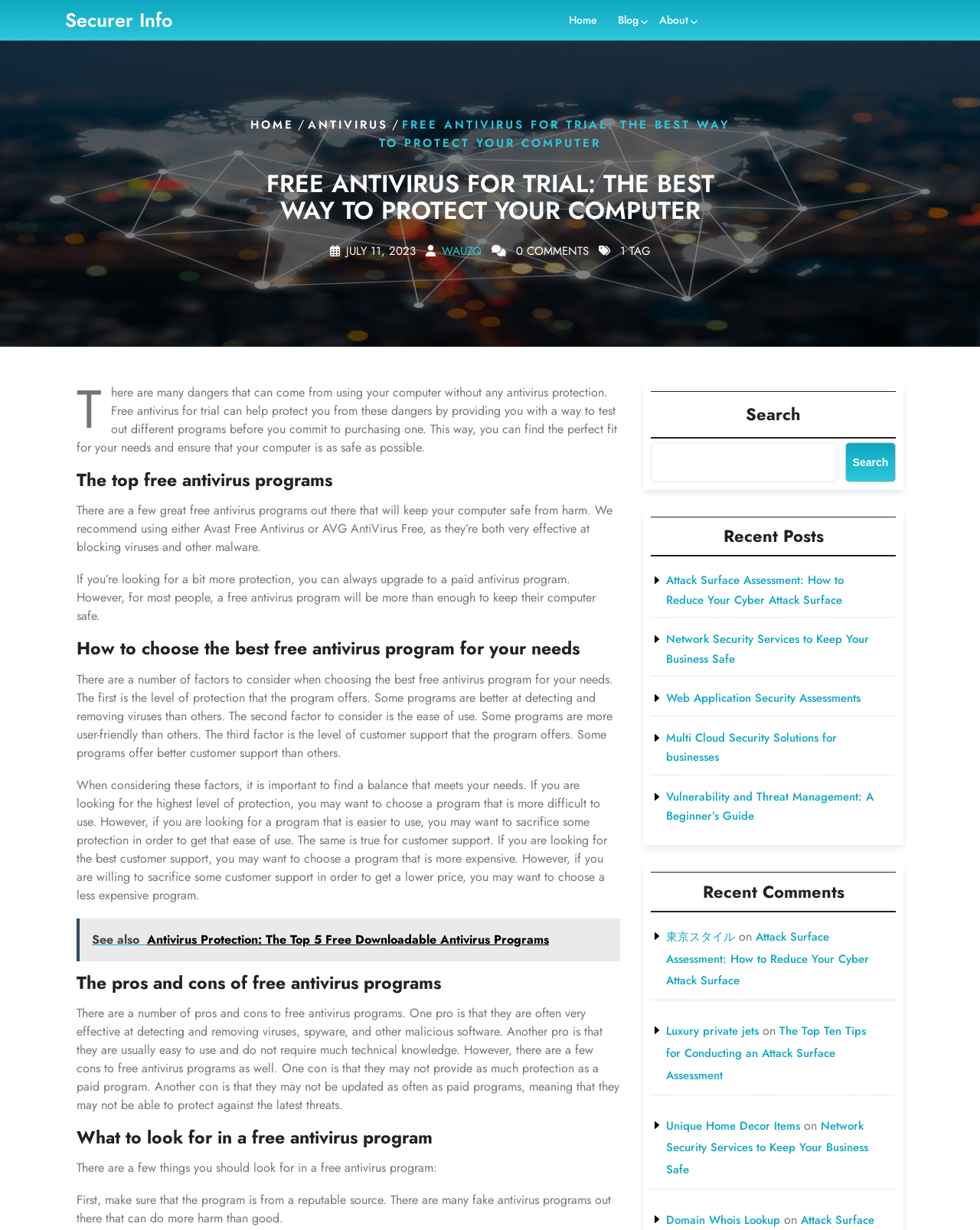Extract the bounding box coordinates for the described element: "Securer Info". The coordinates should be represented as four float numbers between 0 and 1: [left, top, right, bottom].

[0.066, 0.005, 0.176, 0.027]